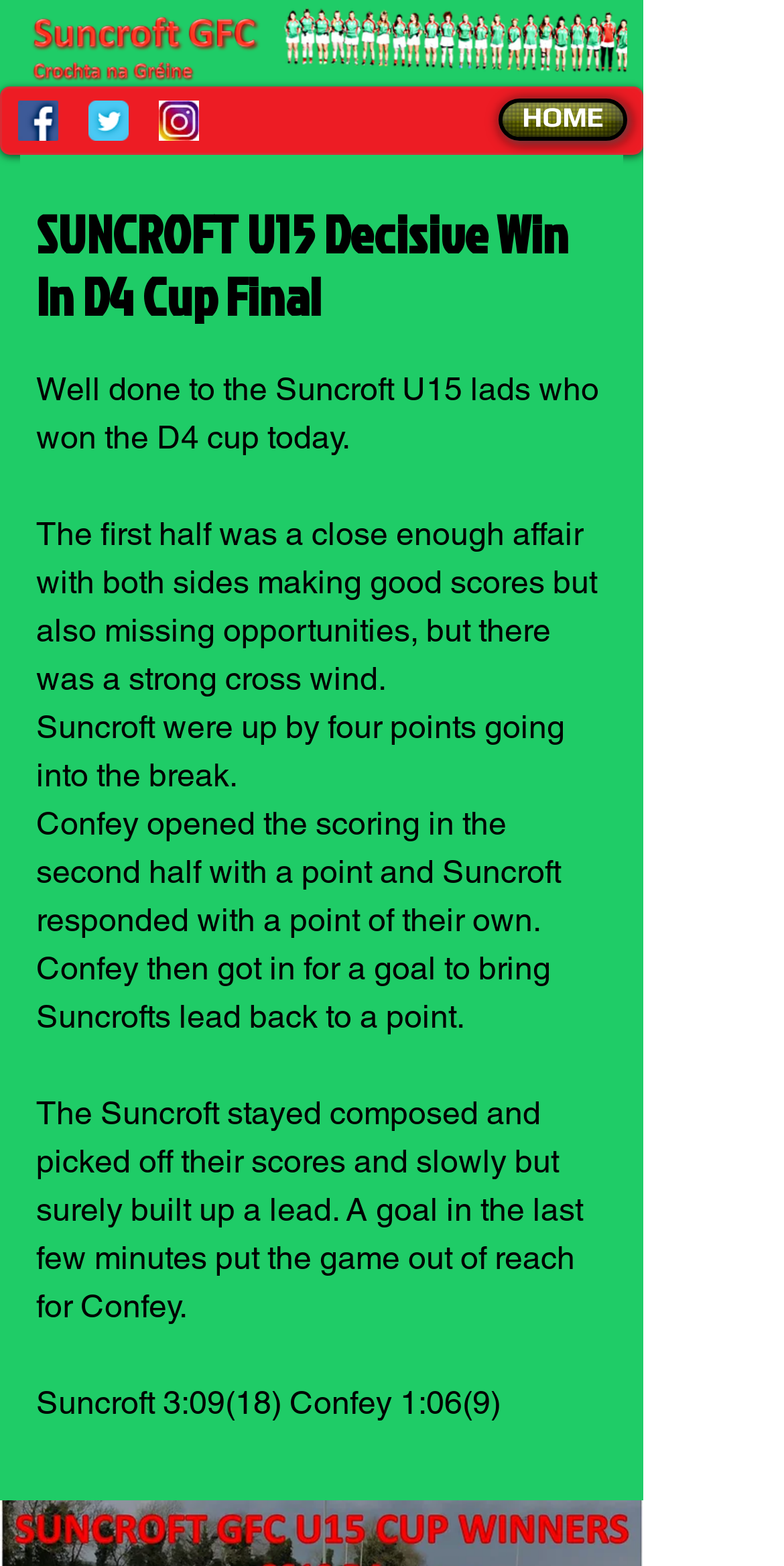Please find the top heading of the webpage and generate its text.

SUNCROFT U15 Decisive Win In D4 Cup Final